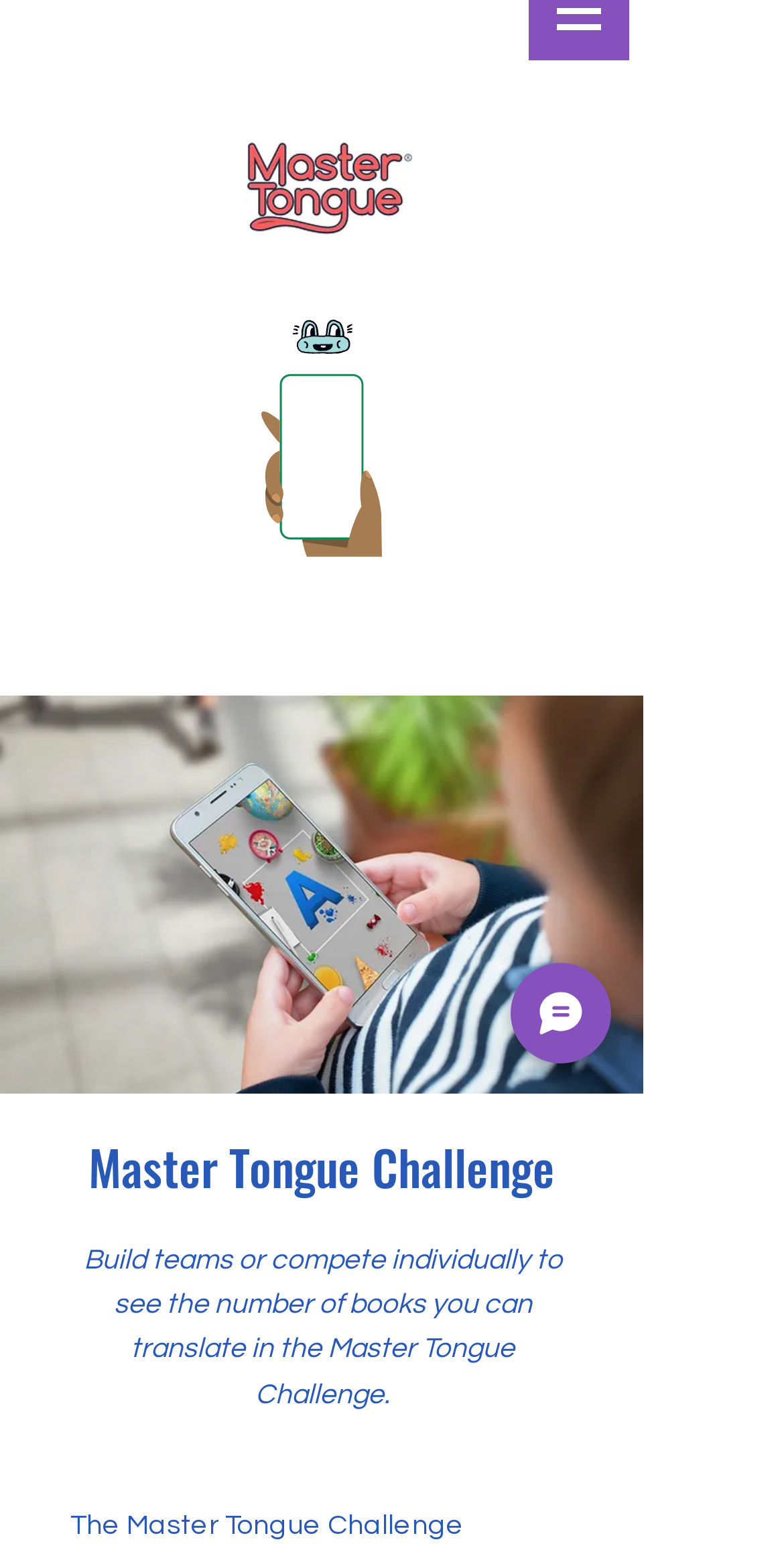What is the image on the top-right corner of the webpage?
Provide a fully detailed and comprehensive answer to the question.

The image on the top-right corner of the webpage is labeled as 'Master Tongue 1.jpg', which suggests that it might be a logo or a representative image for the Master Tongue Challenge.